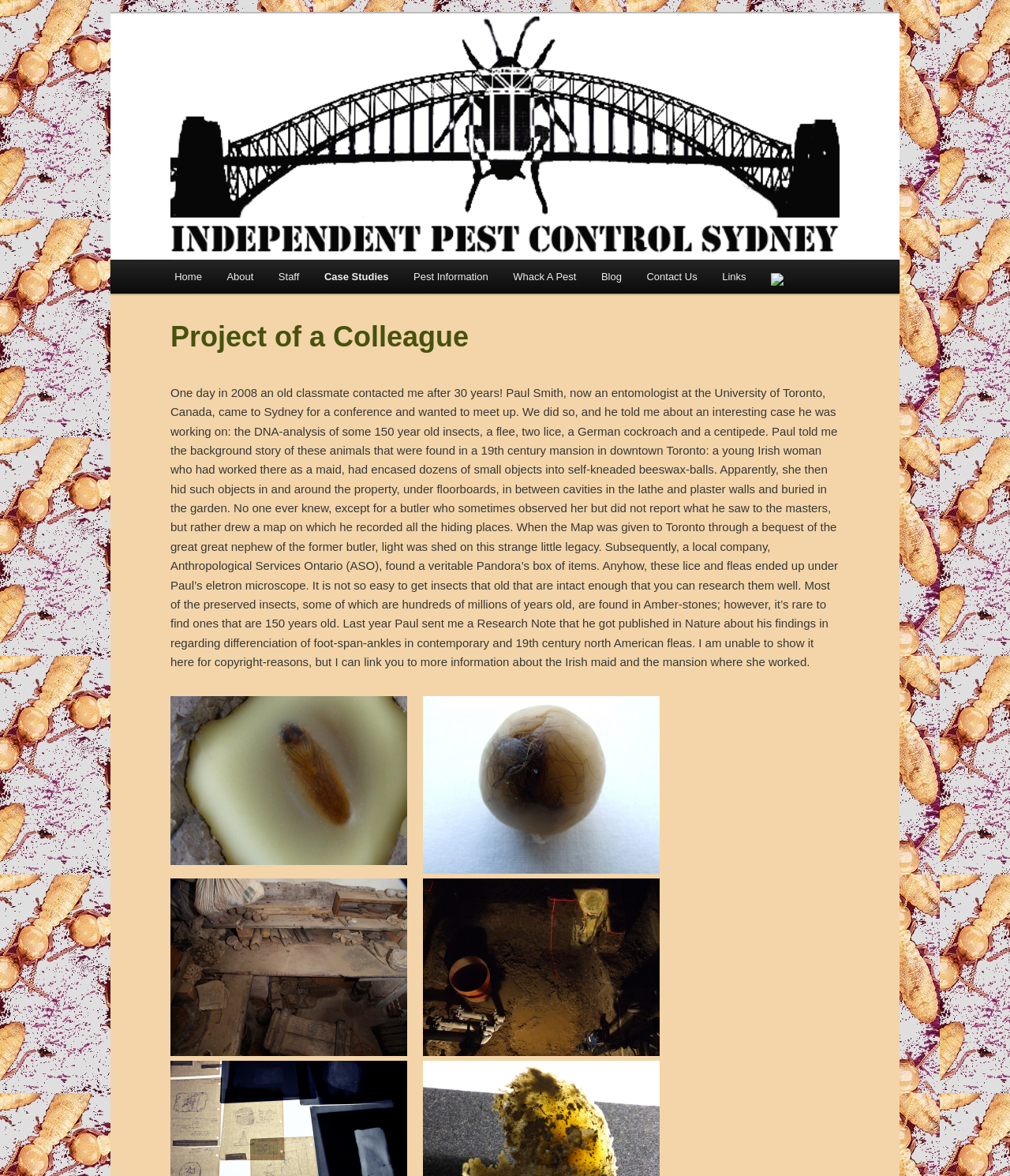What is the text of the webpage's headline?

Project of a Colleague